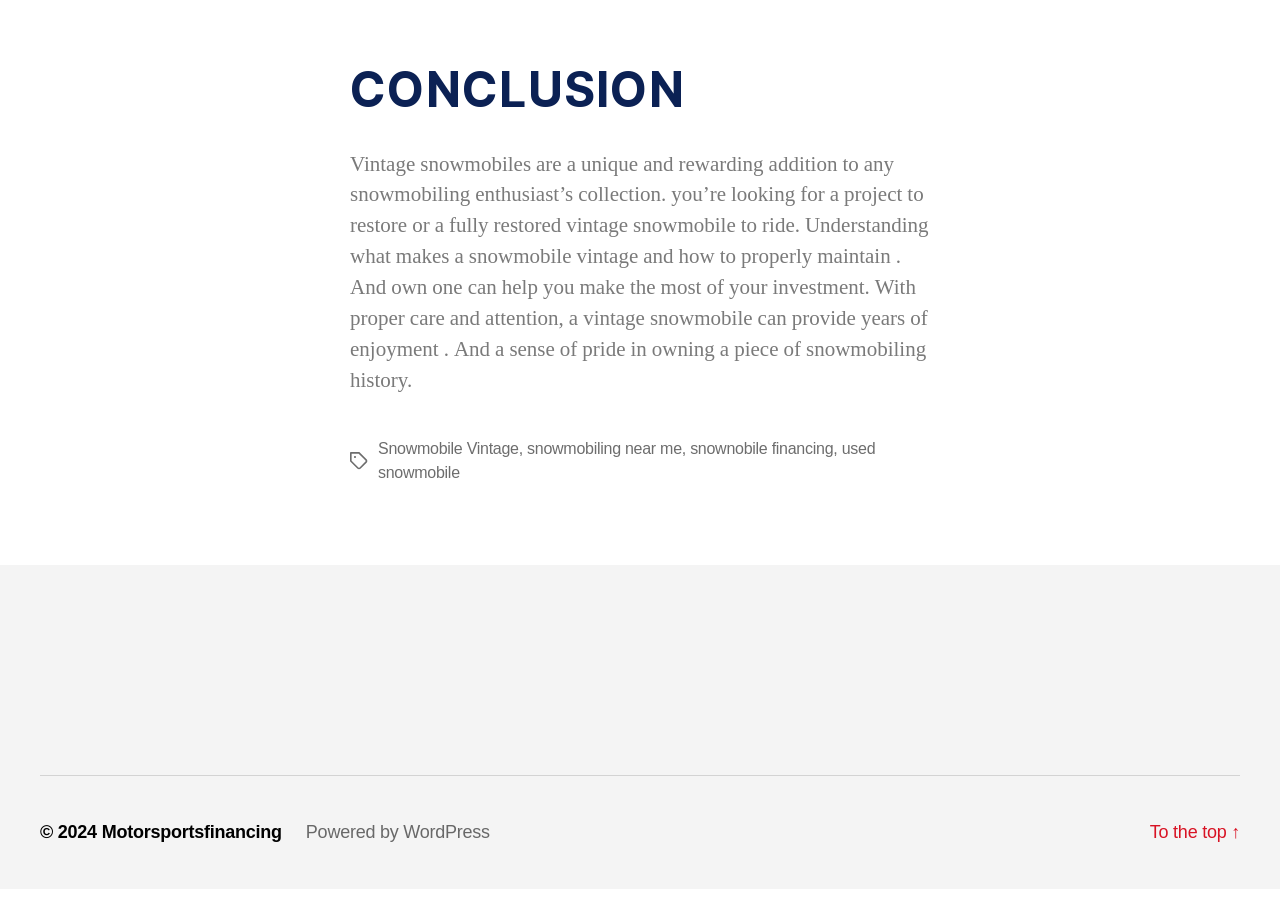Using the given element description, provide the bounding box coordinates (top-left x, top-left y, bottom-right x, bottom-right y) for the corresponding UI element in the screenshot: Motorsportsfinancing

[0.079, 0.927, 0.22, 0.949]